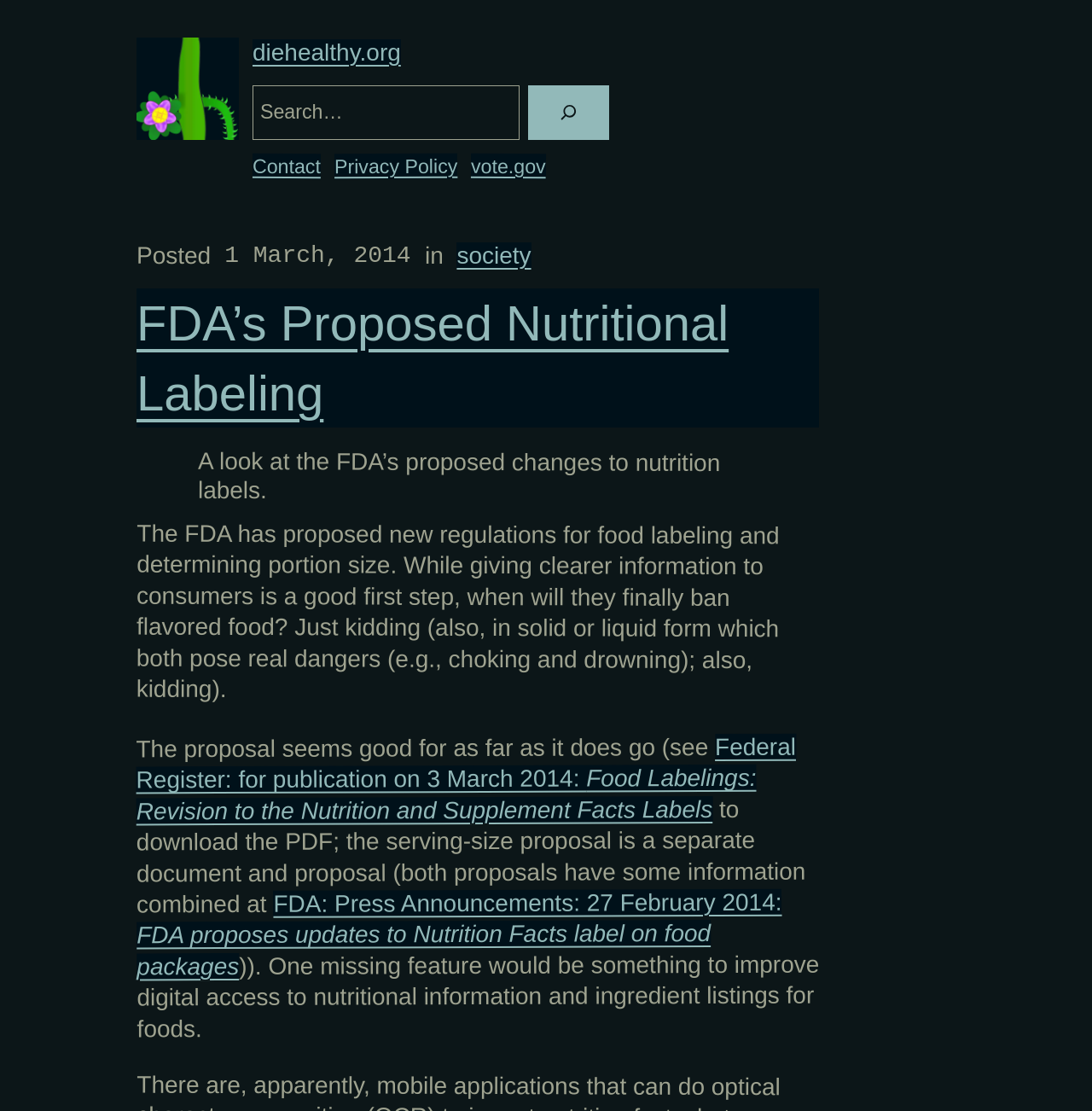Respond to the following question with a brief word or phrase:
What is the topic of the article?

FDA's nutritional labeling